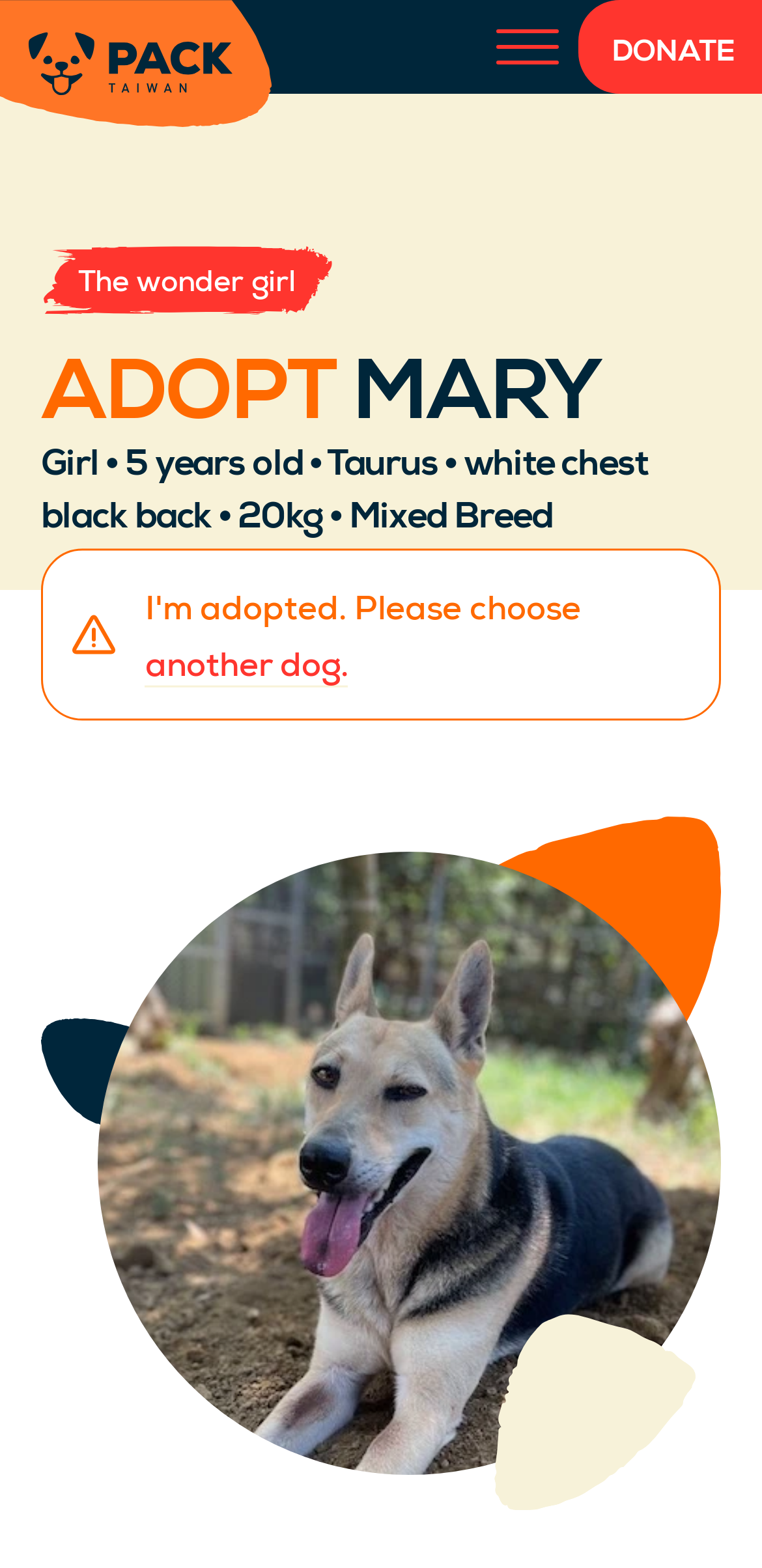What is the weight of Mary?
Look at the image and provide a short answer using one word or a phrase.

20kg